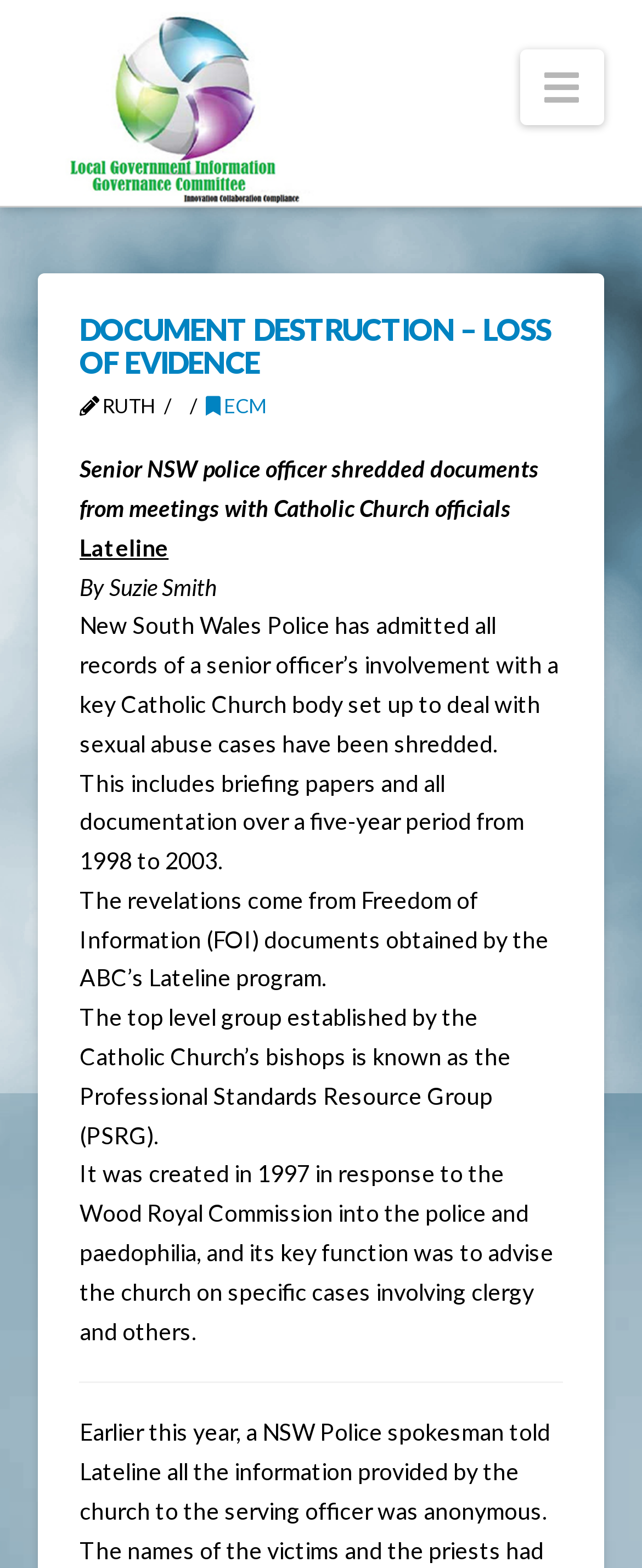Using the description "ECM", locate and provide the bounding box of the UI element.

[0.321, 0.251, 0.416, 0.266]